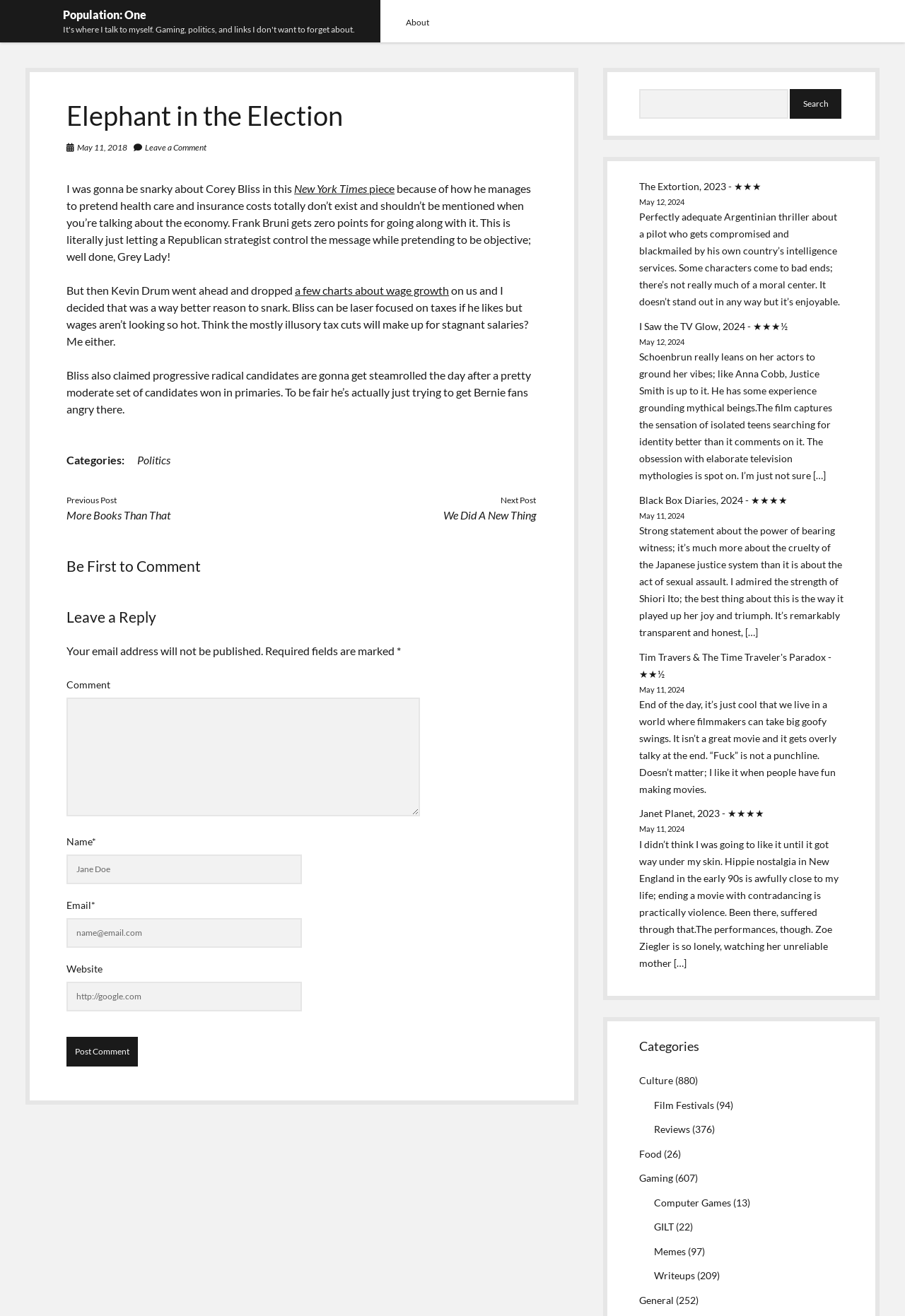Please give the bounding box coordinates of the area that should be clicked to fulfill the following instruction: "Read the article 'Elephant in the Election'". The coordinates should be in the format of four float numbers from 0 to 1, i.e., [left, top, right, bottom].

[0.032, 0.074, 0.634, 0.398]